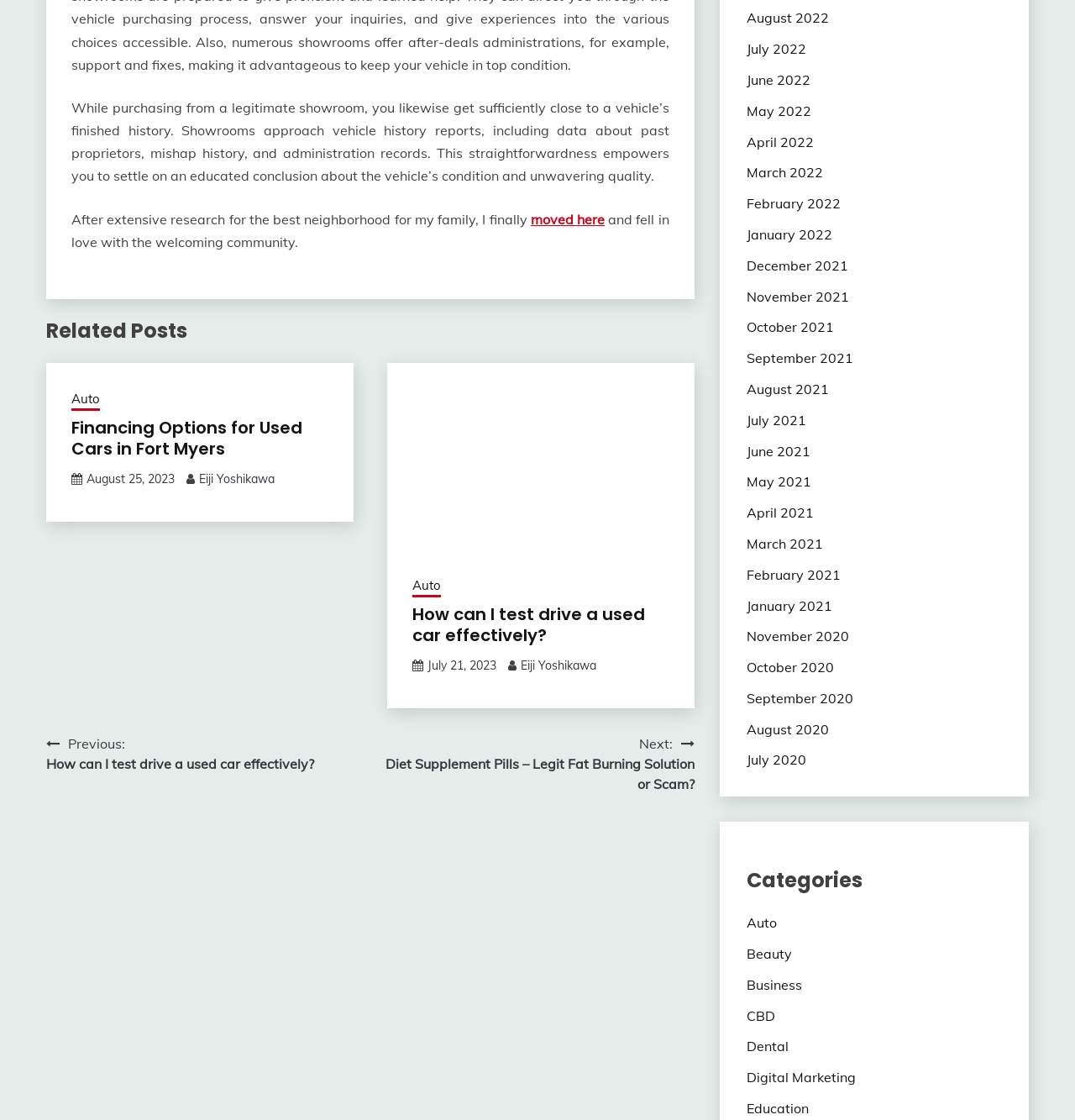Determine the bounding box coordinates for the clickable element to execute this instruction: "Explore 'Auto' category". Provide the coordinates as four float numbers between 0 and 1, i.e., [left, top, right, bottom].

[0.694, 0.816, 0.722, 0.831]